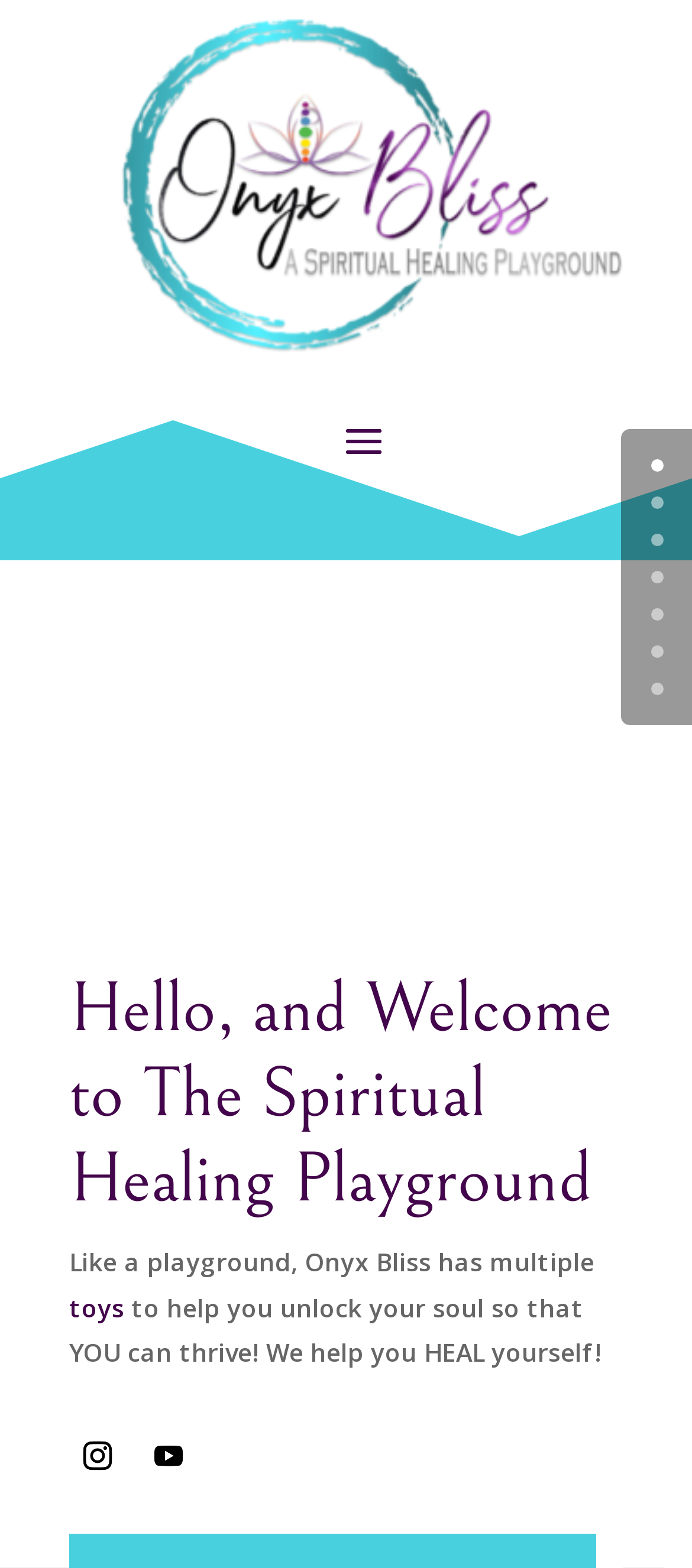Bounding box coordinates are specified in the format (top-left x, top-left y, bottom-right x, bottom-right y). All values are floating point numbers bounded between 0 and 1. Please provide the bounding box coordinate of the region this sentence describes: Follow

[0.1, 0.91, 0.182, 0.946]